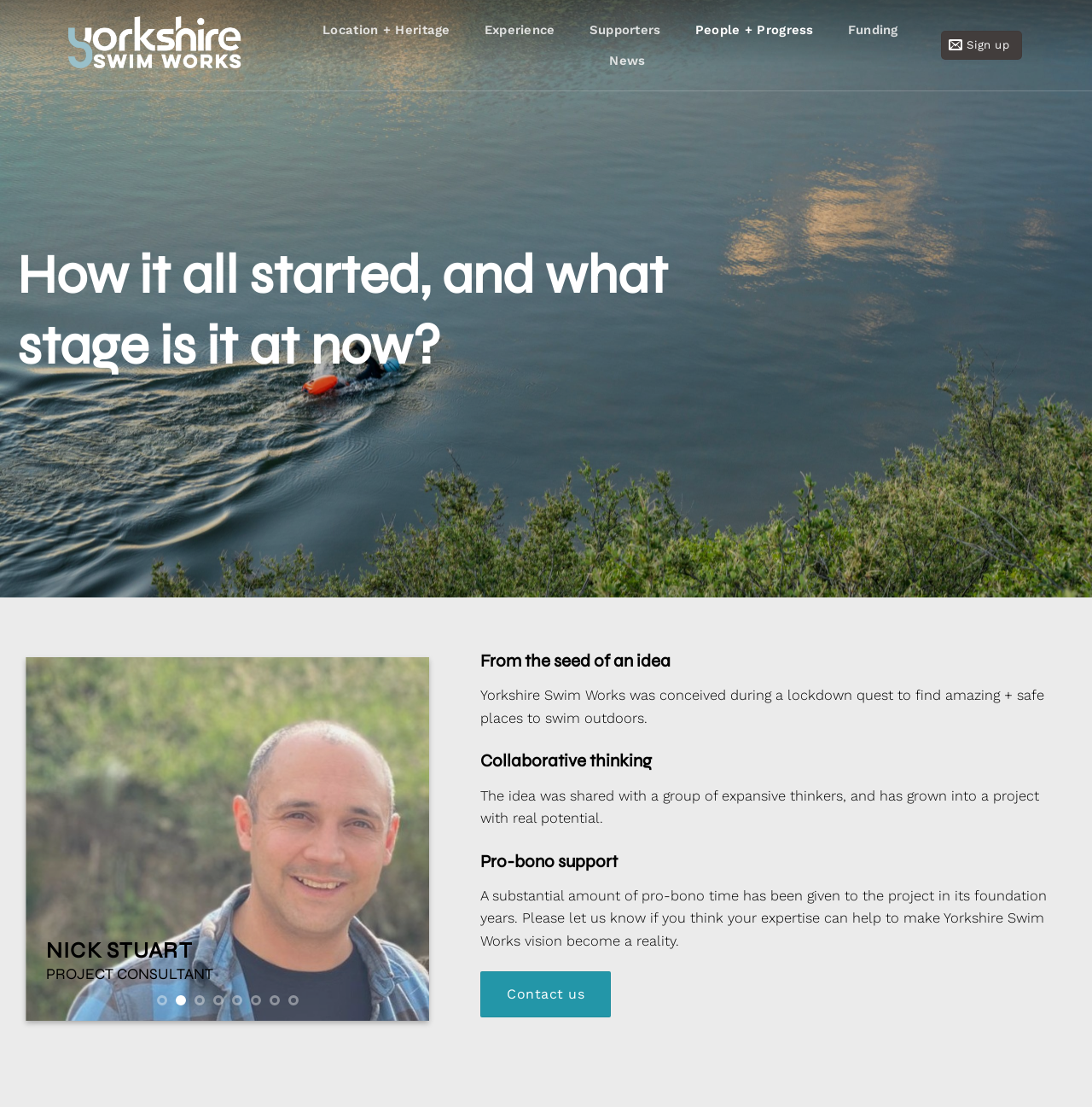Find the UI element described as: "Location + Heritage" and predict its bounding box coordinates. Ensure the coordinates are four float numbers between 0 and 1, [left, top, right, bottom].

[0.295, 0.013, 0.412, 0.041]